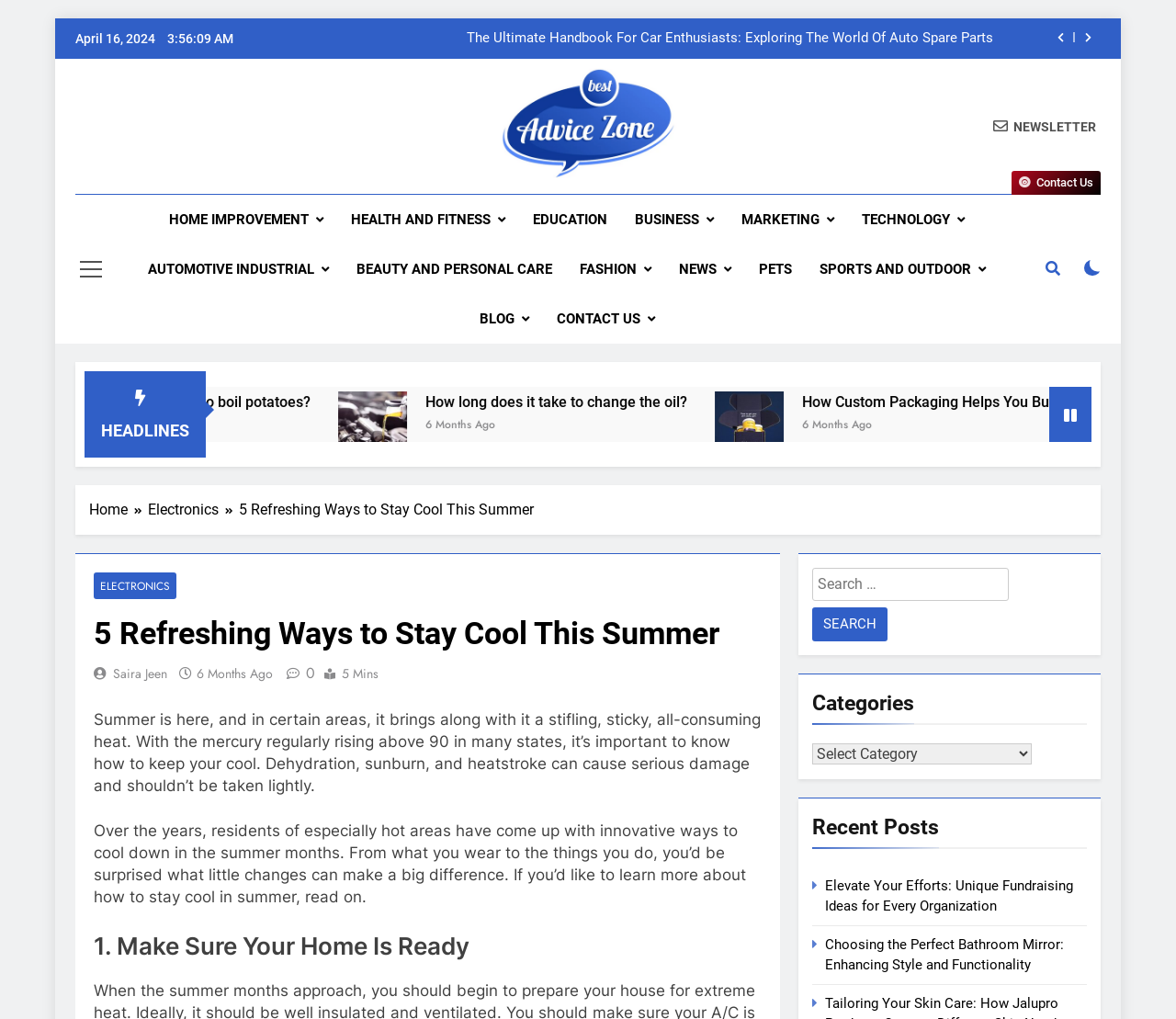Can you determine the main header of this webpage?

5 Refreshing Ways to Stay Cool This Summer